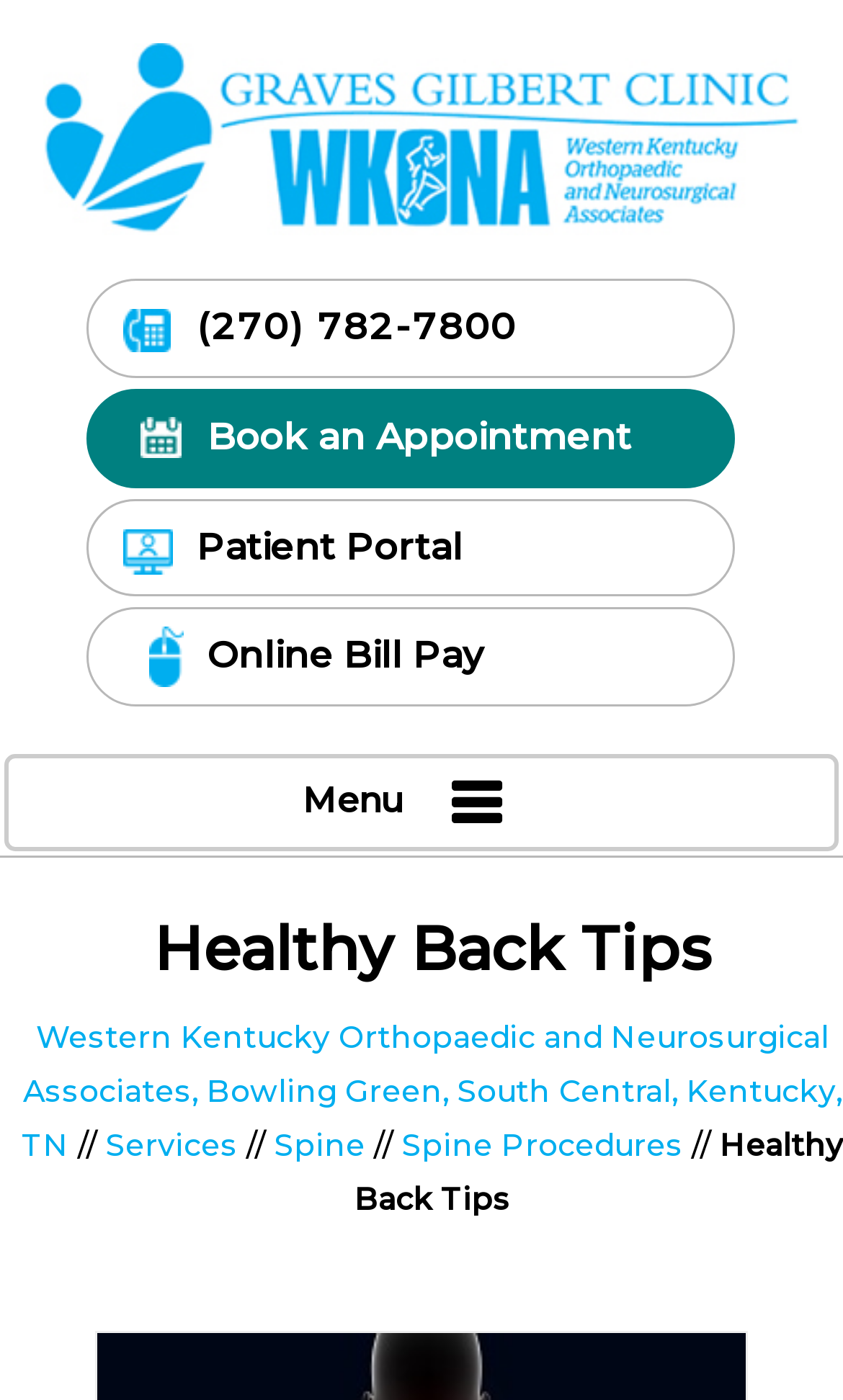Please identify the bounding box coordinates of the clickable area that will allow you to execute the instruction: "View Services".

[0.126, 0.804, 0.282, 0.832]